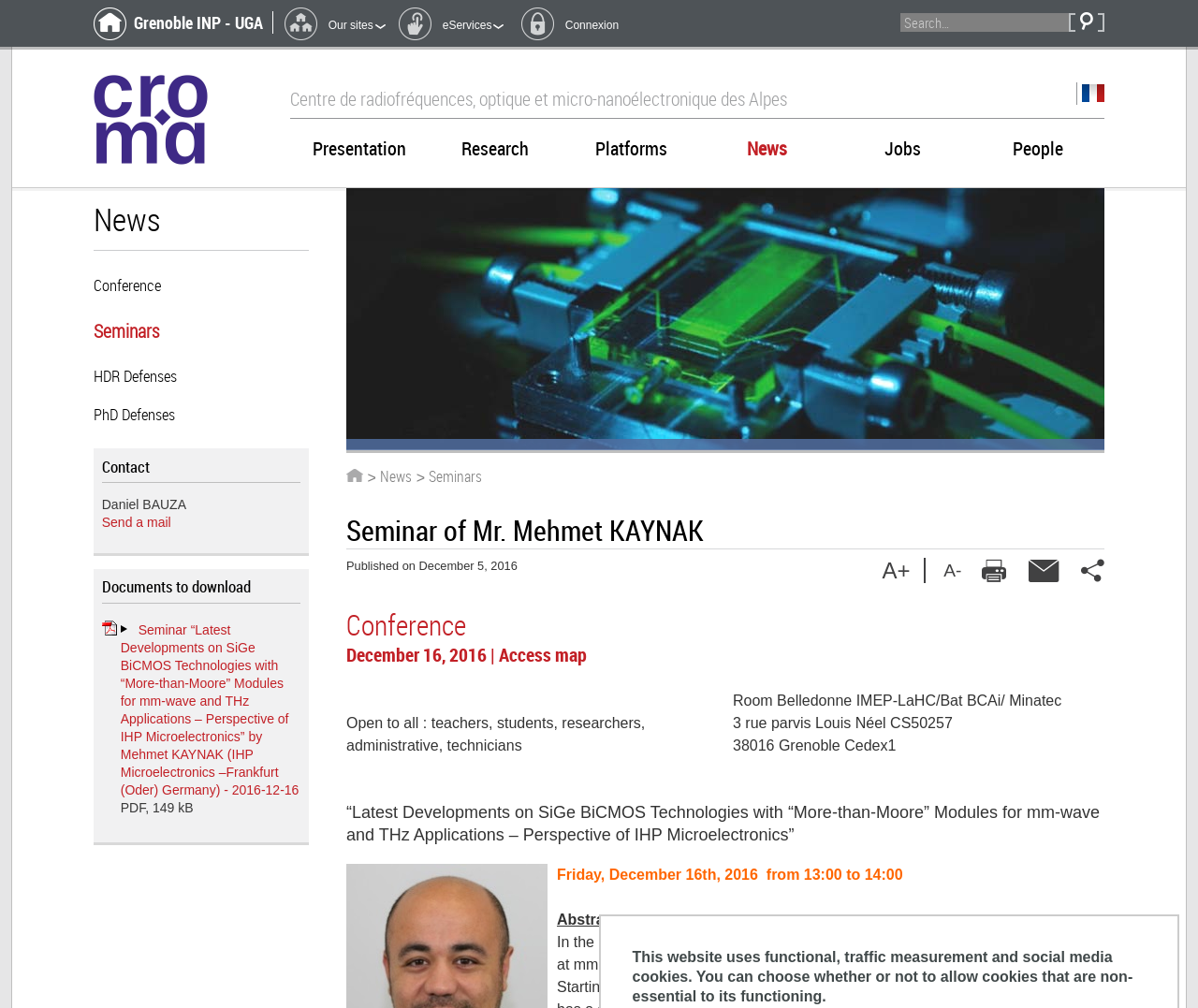Identify the bounding box coordinates of the clickable region required to complete the instruction: "Search by keywords". The coordinates should be given as four float numbers within the range of 0 and 1, i.e., [left, top, right, bottom].

[0.752, 0.013, 0.892, 0.031]